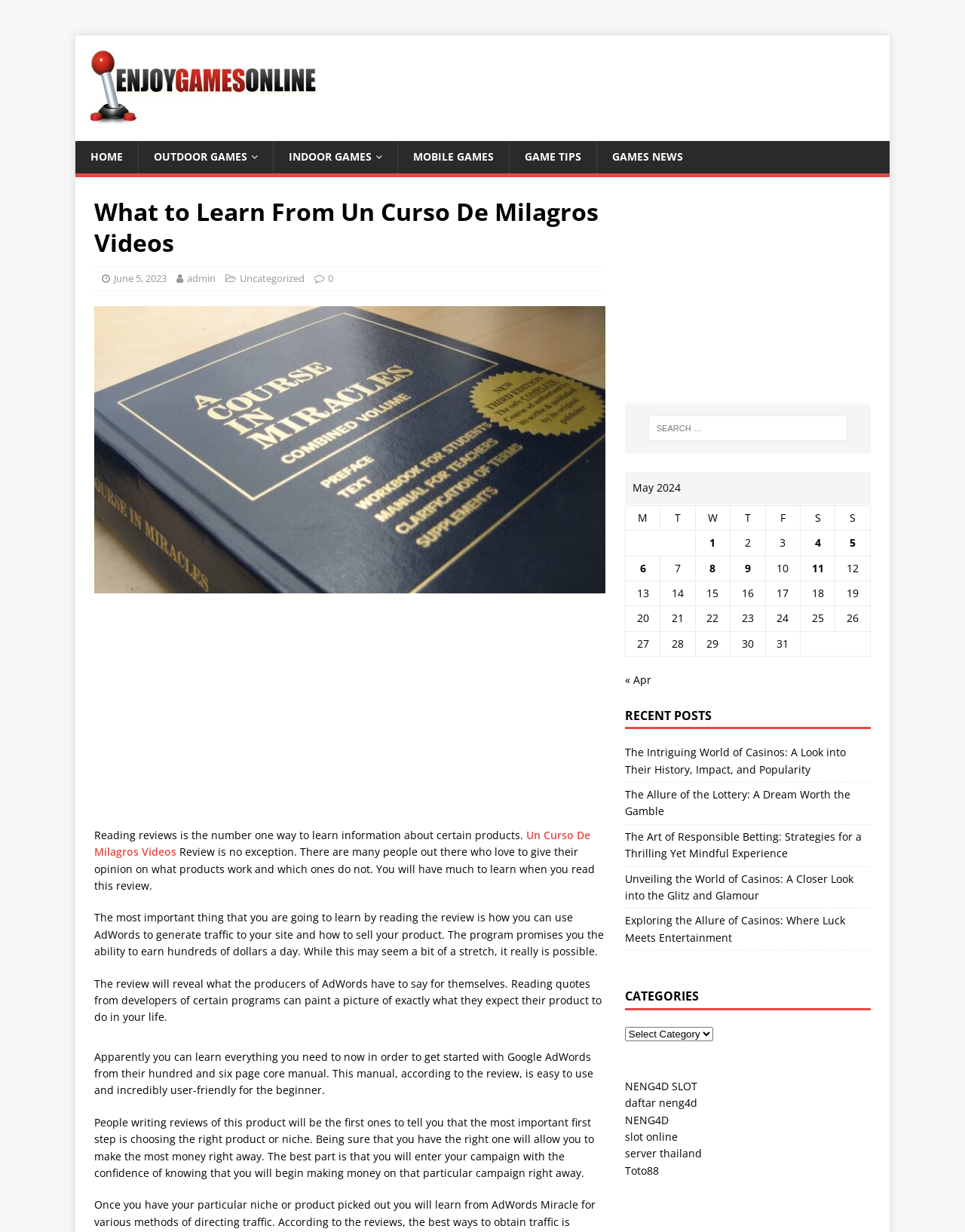Please identify the primary heading on the webpage and return its text.

What to Learn From Un Curso De Milagros Videos